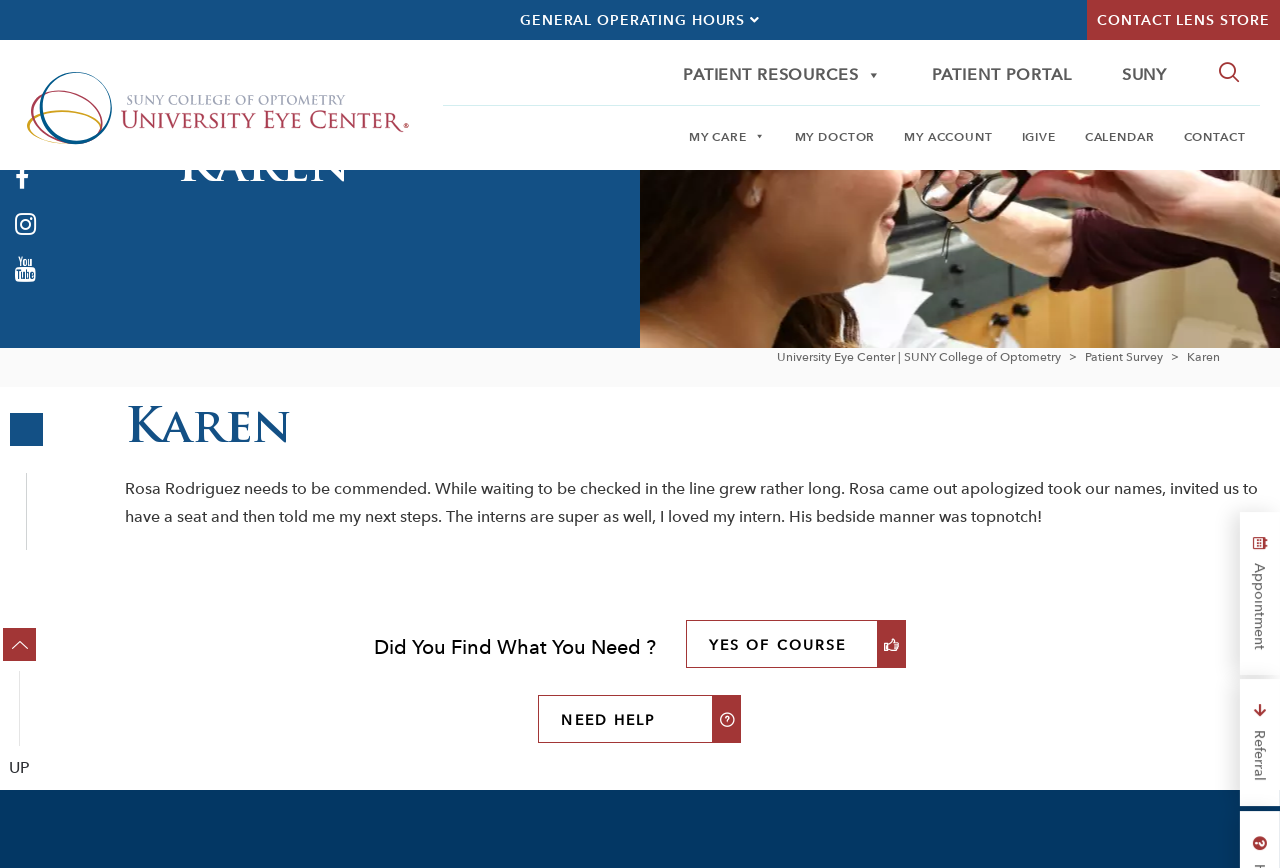Find the bounding box coordinates for the element that must be clicked to complete the instruction: "Visit the 'Patient Portal'". The coordinates should be four float numbers between 0 and 1, indicated as [left, top, right, bottom].

[0.708, 0.063, 0.857, 0.109]